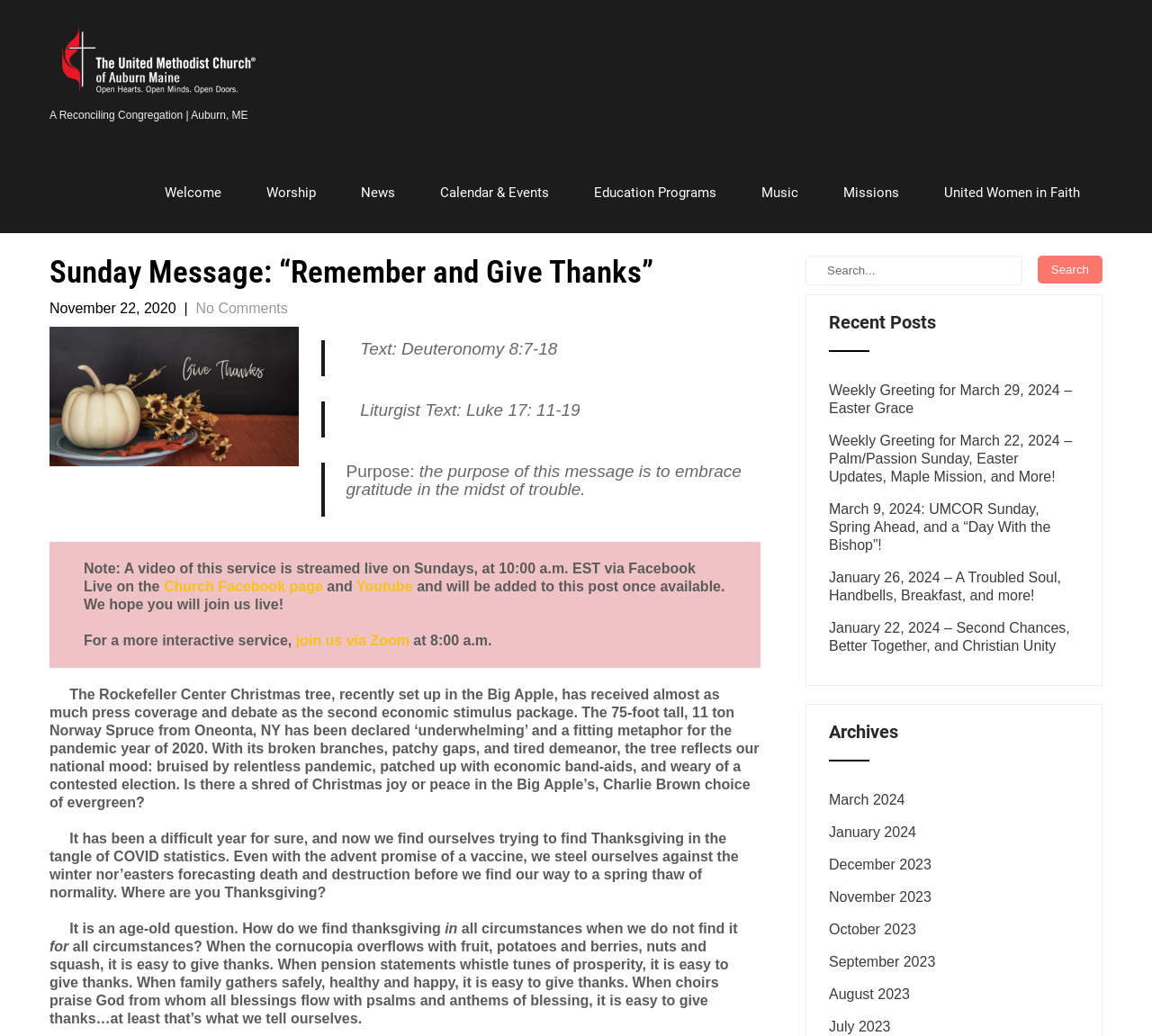Create a detailed narrative of the webpage’s visual and textual elements.

The webpage is about the United Methodist Church of Auburn, featuring a Sunday message titled "Remember and Give Thanks". At the top, there is a logo of the church, accompanied by a link to the church's homepage. Below the logo, there is a navigation menu with links to various sections of the website, including "Welcome", "Worship", "News", "Calendar & Events", "Education Programs", "Music", "Missions", and "United Women in Faith".

The main content of the page is divided into several sections. The first section displays the title of the Sunday message, "Sunday Message: “Remember and Give Thanks”", along with the date "November 22, 2020". Below the title, there are three blockquotes containing the text of the message, including the scripture readings and the purpose of the message.

Following the message, there is a section with information about watching the service online, including links to the church's Facebook page and YouTube channel. There is also an option to join the service via Zoom.

The next section contains a reflection on the Rockefeller Center Christmas tree, which is described as "underwhelming" and a metaphor for the pandemic year of 2020. The reflection then shifts to the theme of finding thanksgiving in difficult circumstances.

The page also features a search bar at the top right corner, allowing users to search for specific content on the website. Below the search bar, there is a section titled "Recent Posts", which lists several recent articles from the church's blog. Further down, there is a section titled "Archives", which provides links to past articles organized by month.

Overall, the webpage is focused on providing information about the Sunday message and worship service, as well as offering resources for those who want to engage with the church online.